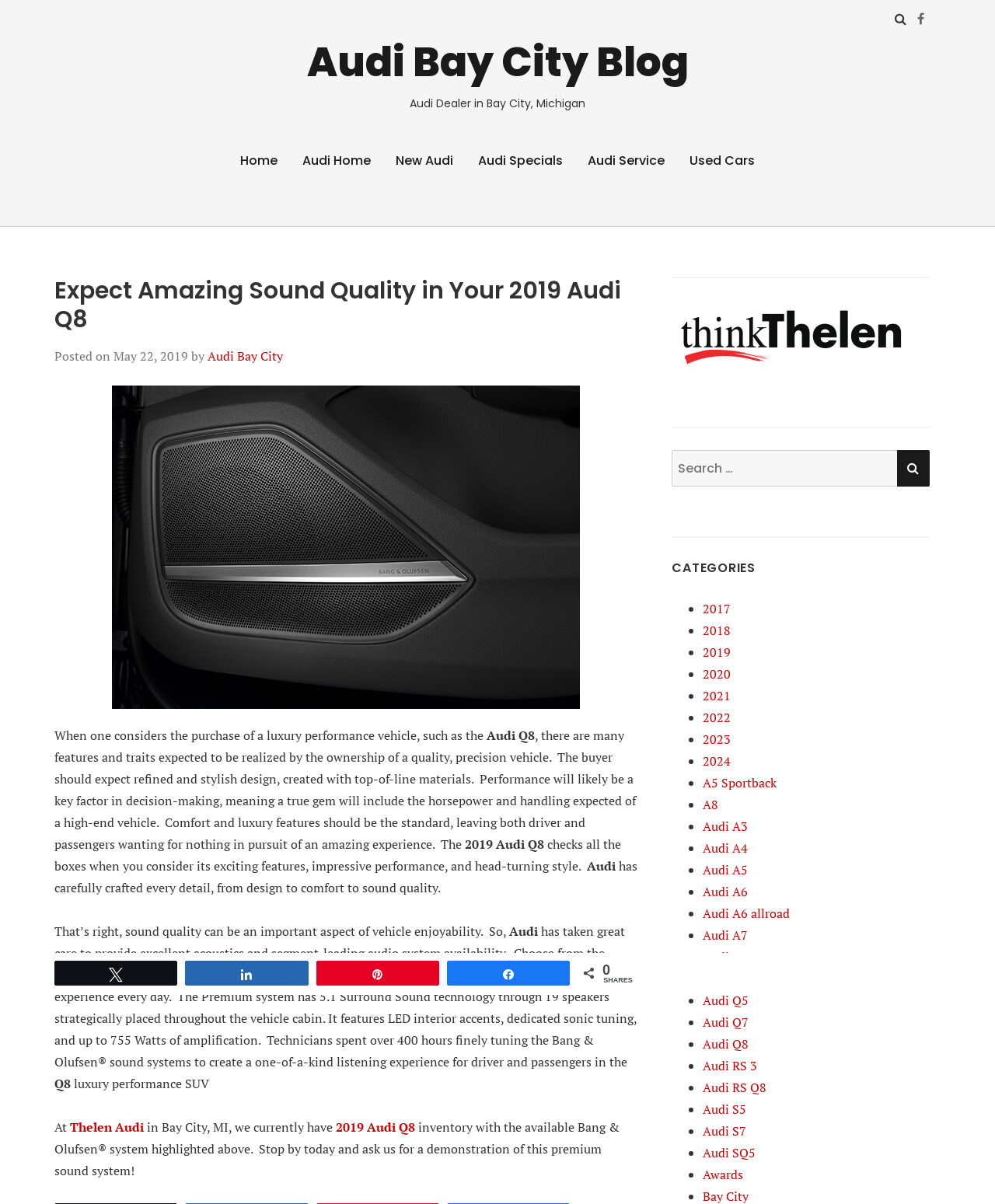Highlight the bounding box coordinates of the element you need to click to perform the following instruction: "Contact us."

None